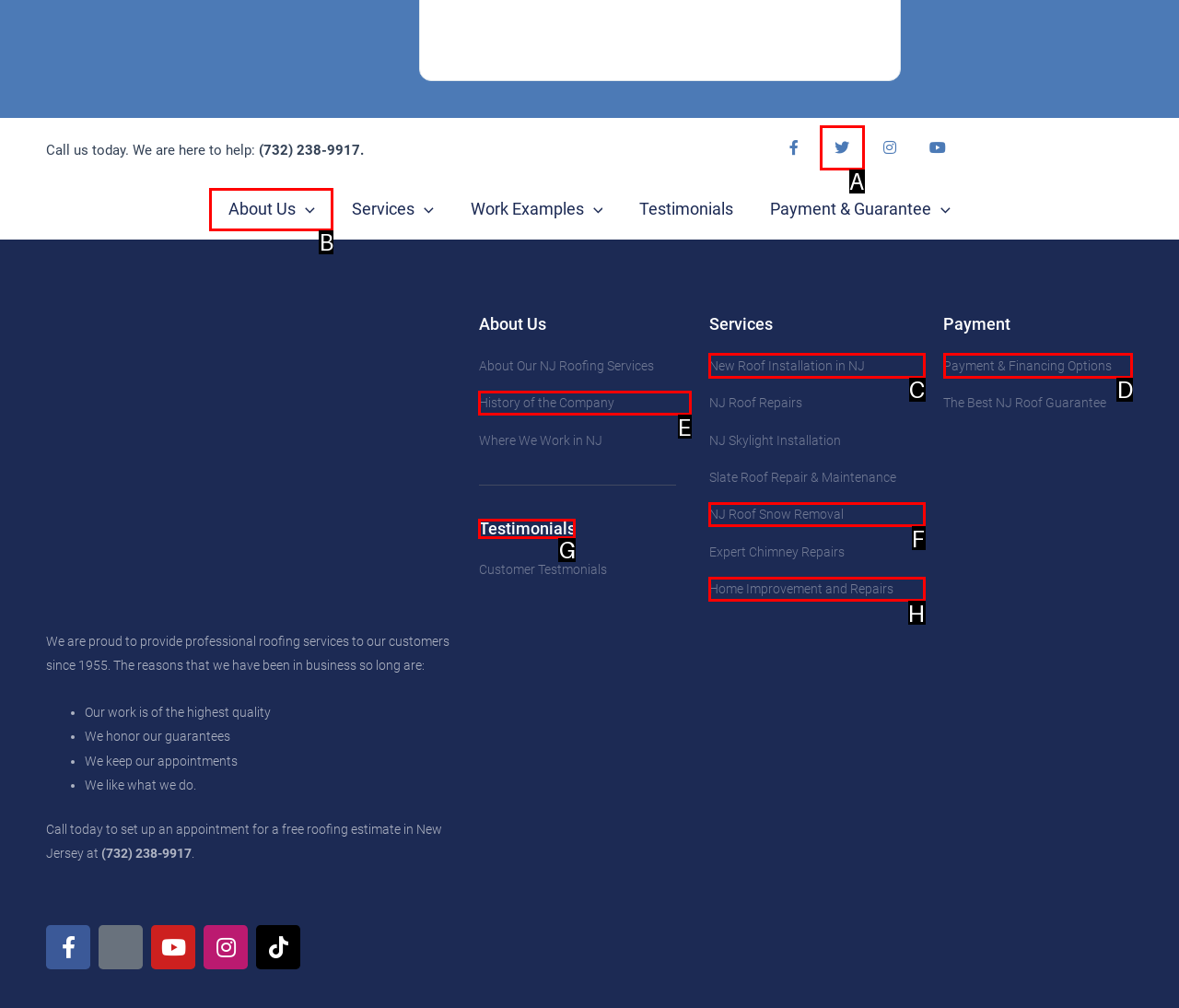Please identify the correct UI element to click for the task: Learn about the company's history Respond with the letter of the appropriate option.

E